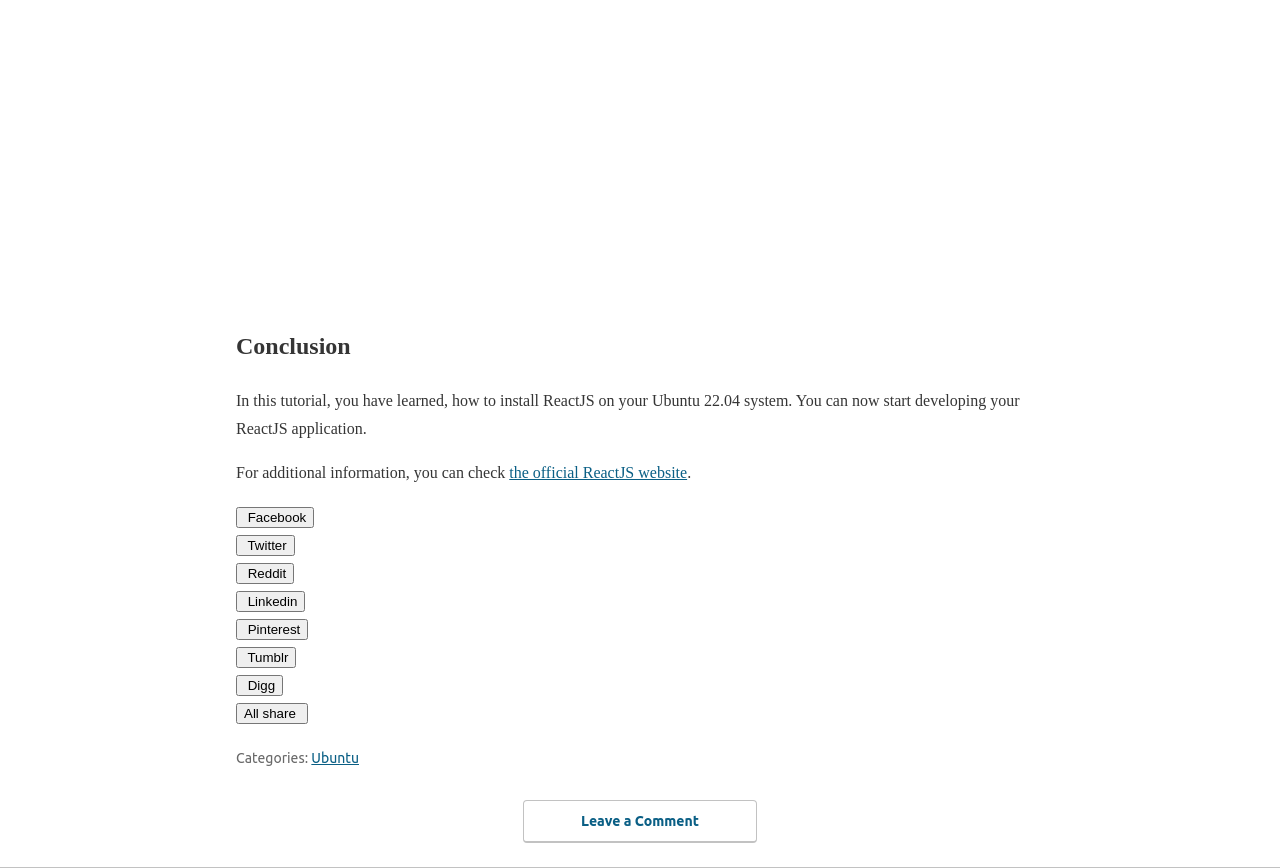Please answer the following question using a single word or phrase: Where can users find additional information?

Official ReactJS website